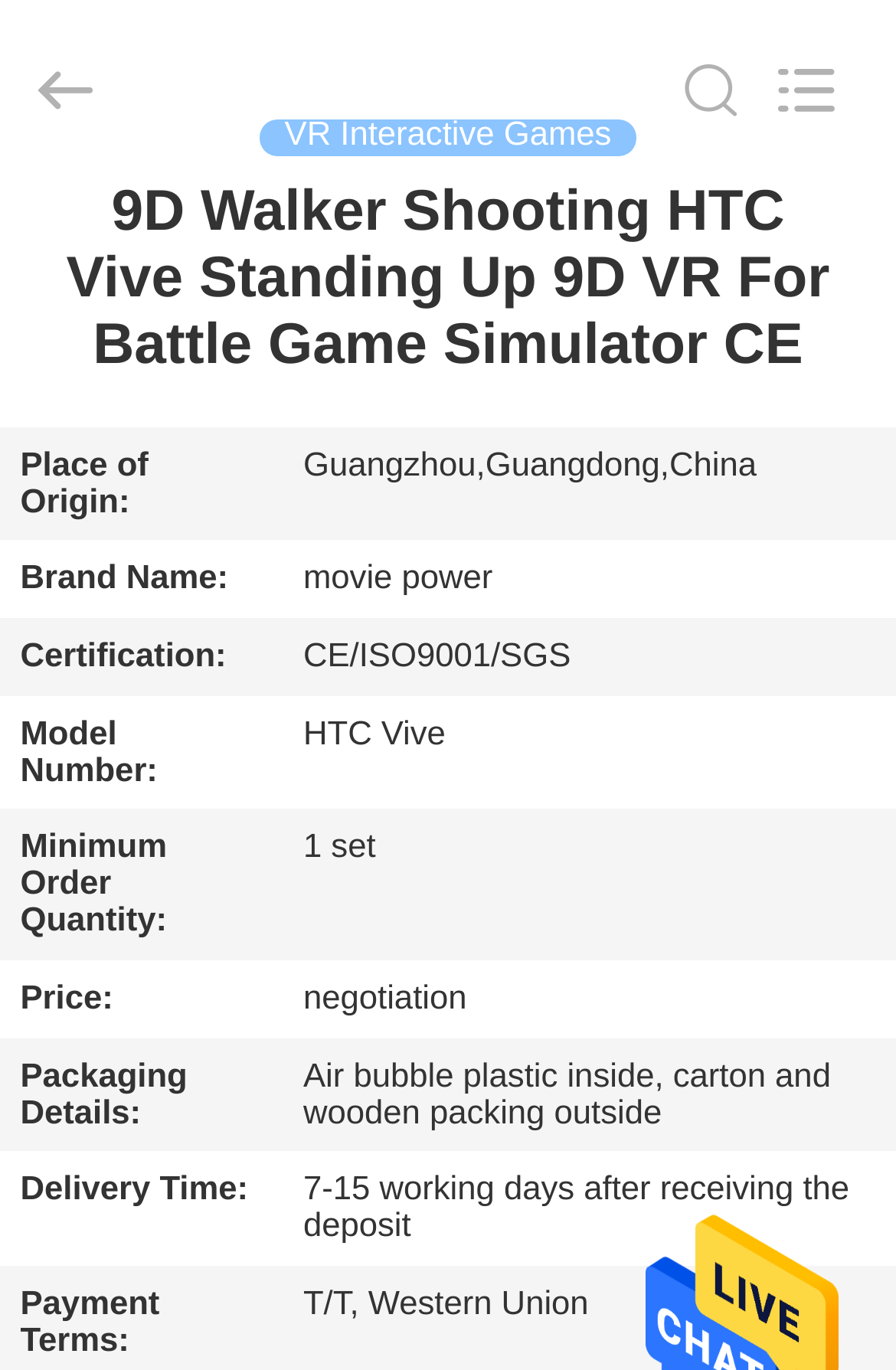Respond with a single word or short phrase to the following question: 
What is the delivery time?

7-15 working days